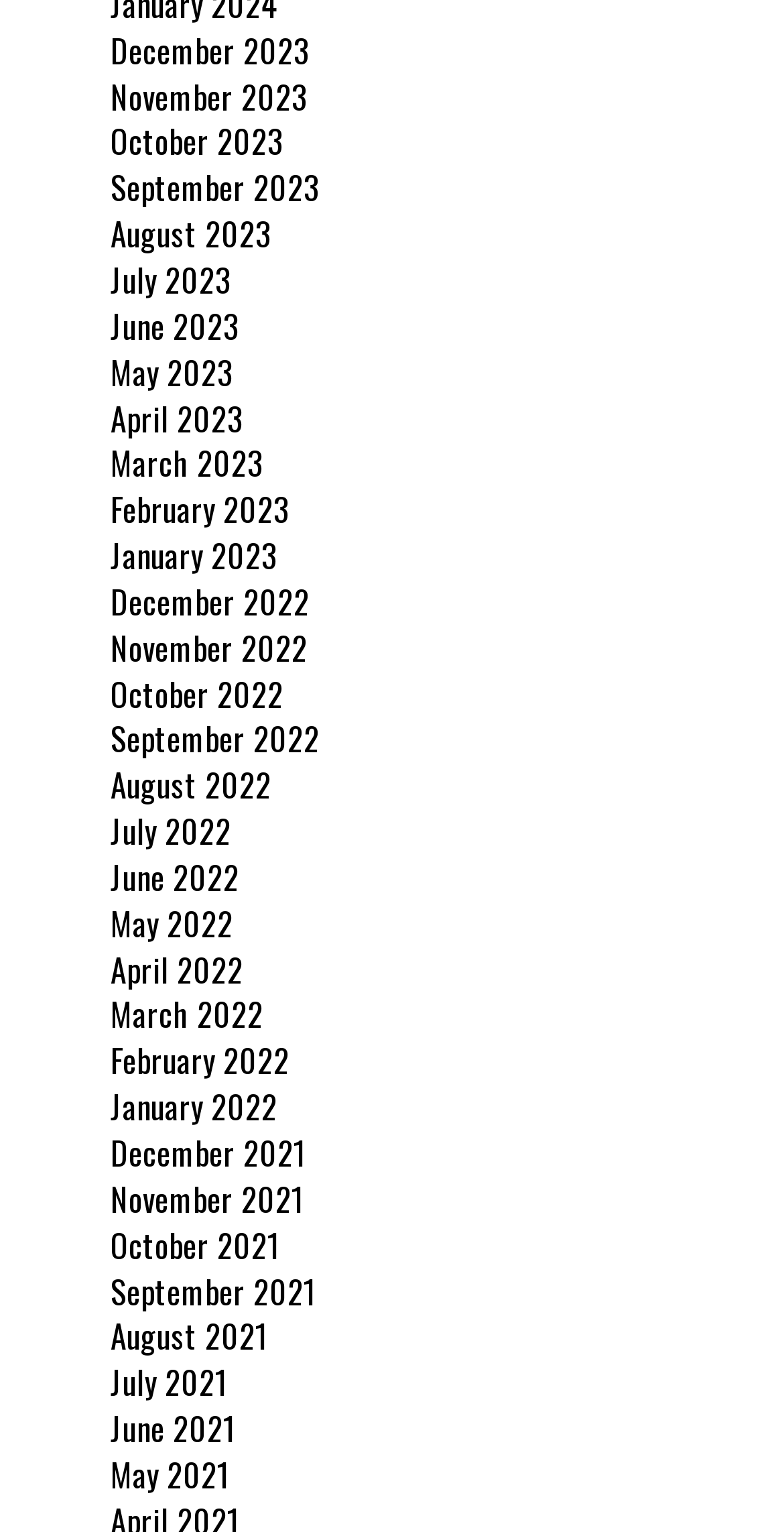How many months are listed in 2022?
Refer to the image and provide a one-word or short phrase answer.

12